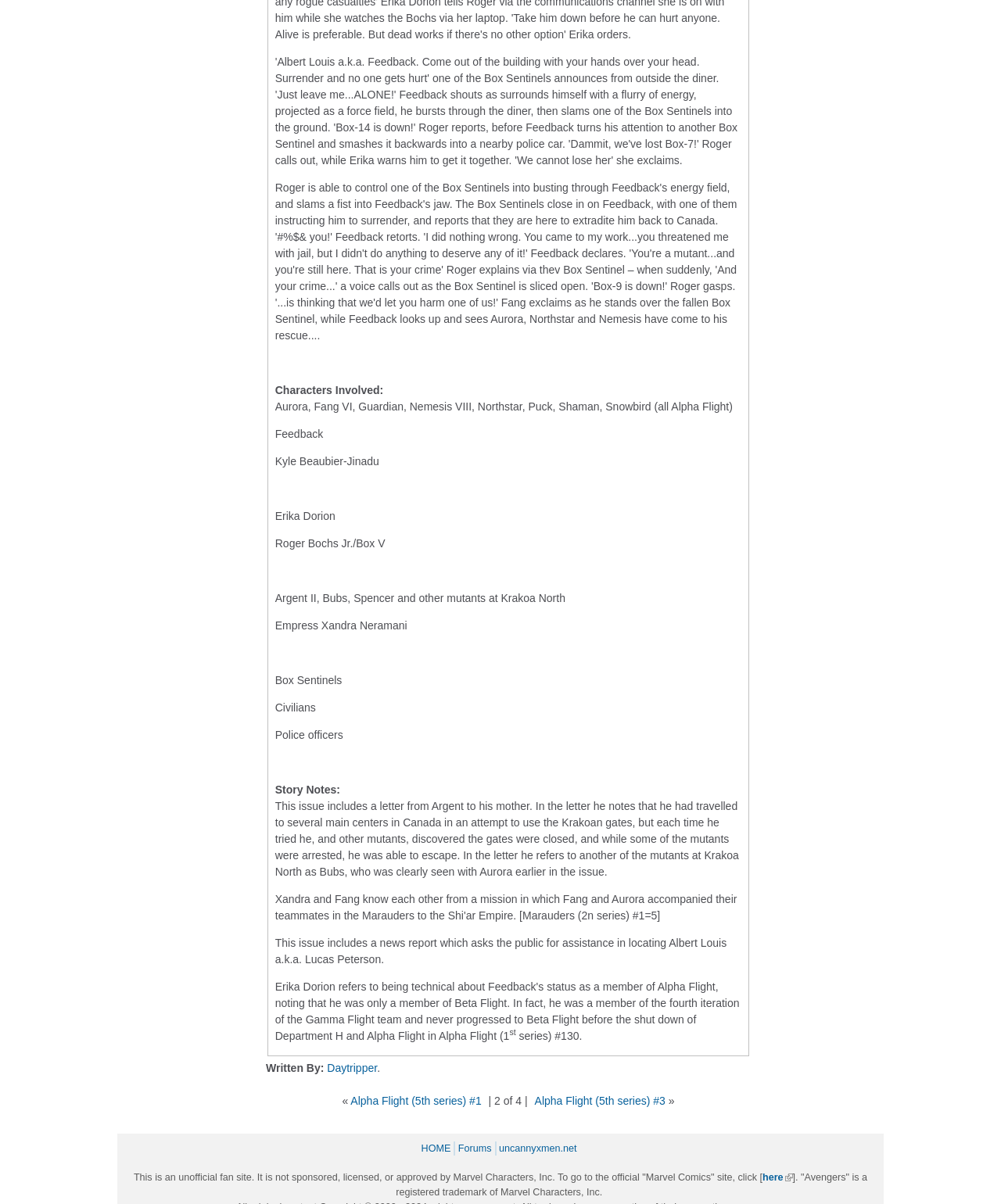Predict the bounding box of the UI element based on the description: "here(link is external)". The coordinates should be four float numbers between 0 and 1, formatted as [left, top, right, bottom].

[0.762, 0.974, 0.792, 0.983]